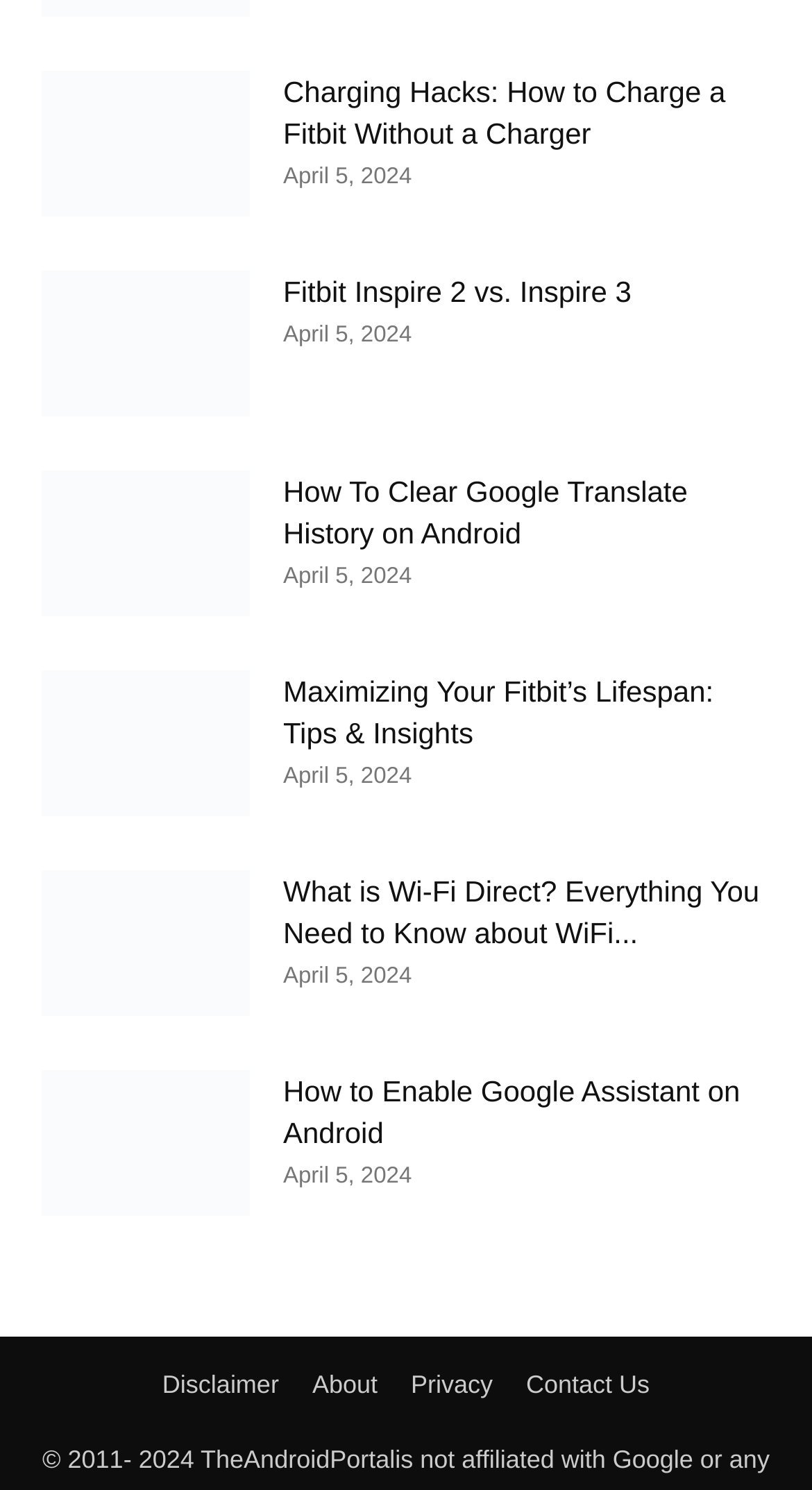How many articles are listed on this webpage?
Using the image, answer in one word or phrase.

8